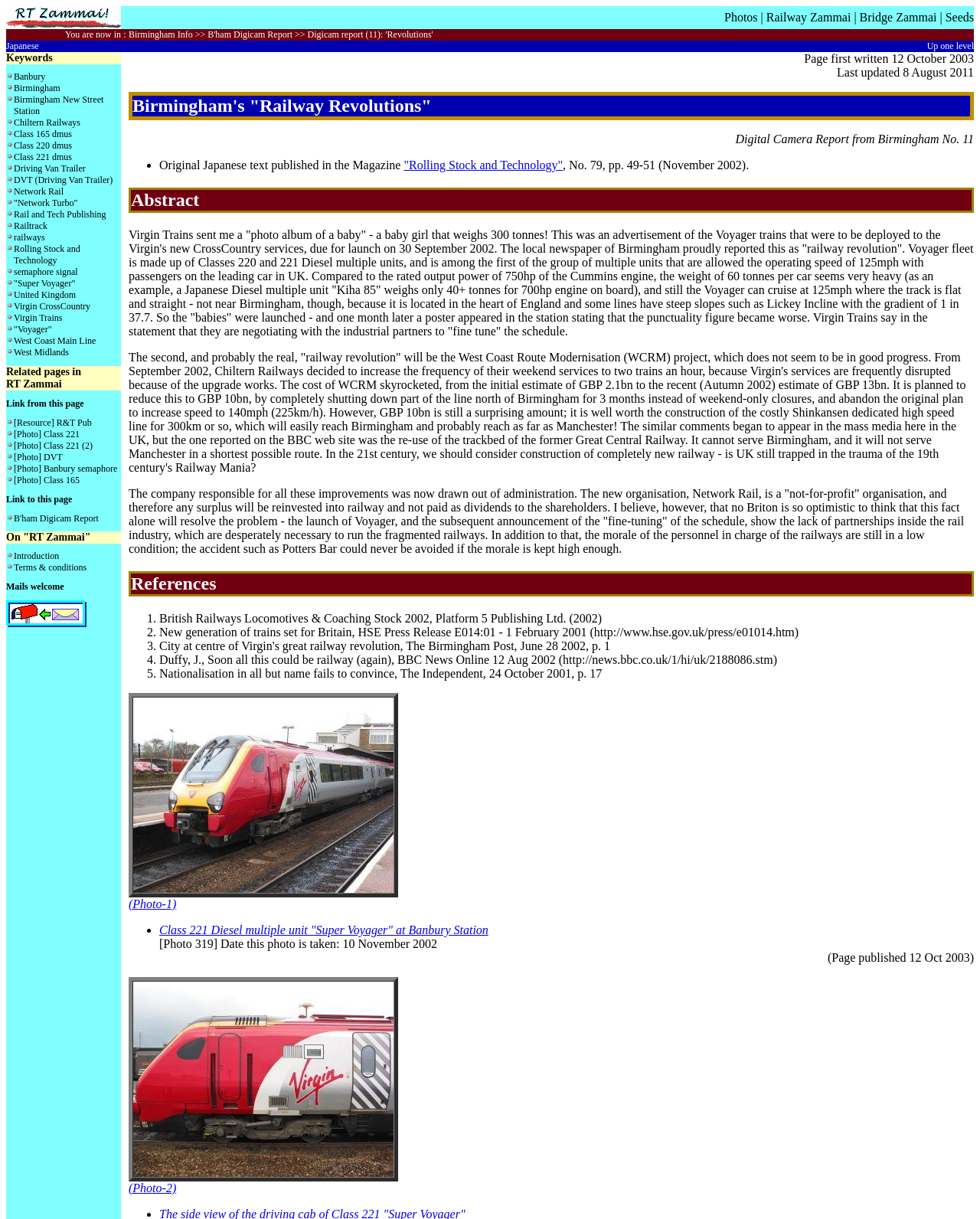What is the language of the link?
Based on the visual information, provide a detailed and comprehensive answer.

I found the answer by looking at the gridcell with the text 'Japanese' and finding the corresponding link.